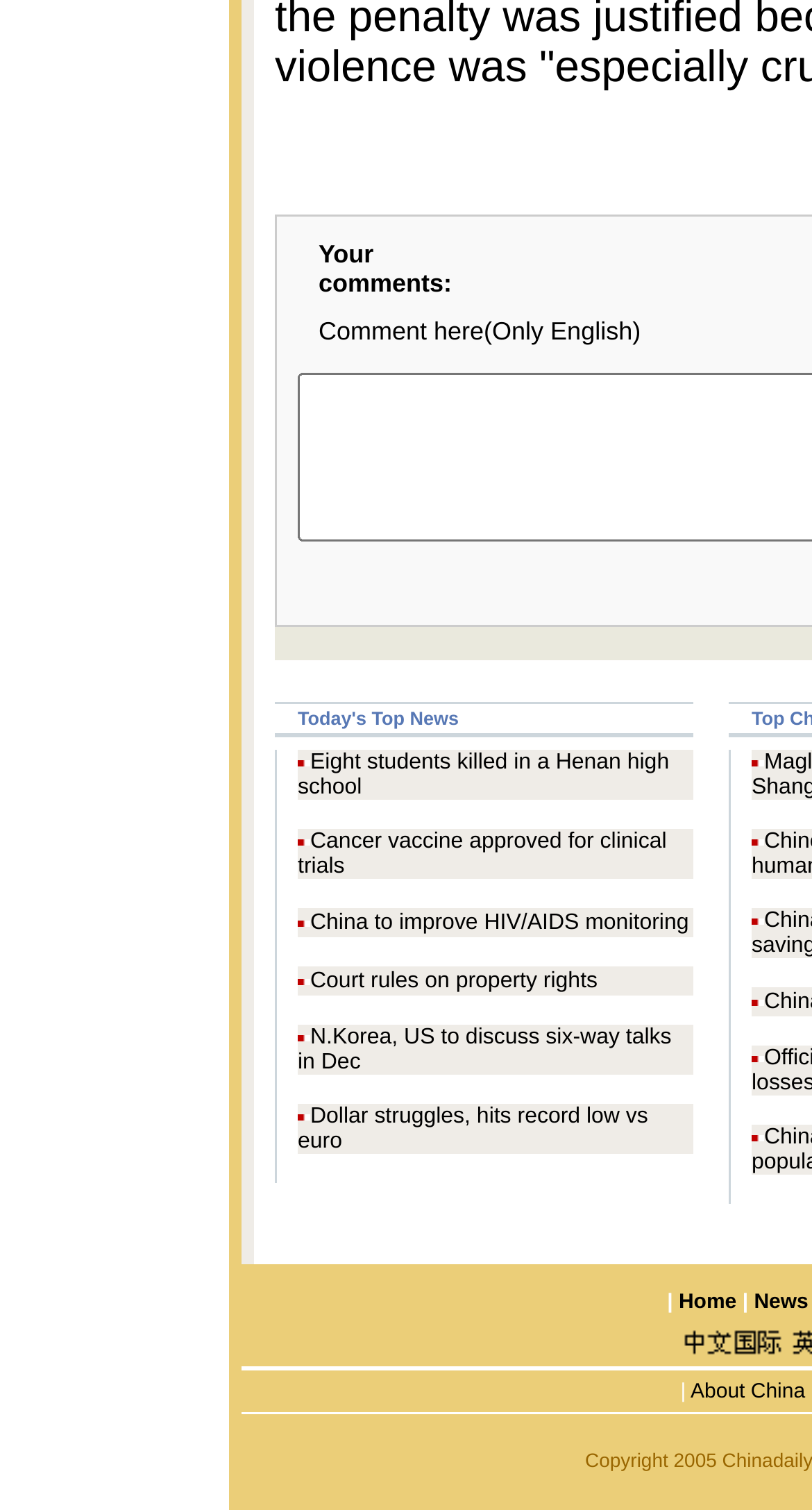Based on the element description: "Court rules on property rights", identify the bounding box coordinates for this UI element. The coordinates must be four float numbers between 0 and 1, listed as [left, top, right, bottom].

[0.382, 0.641, 0.736, 0.658]